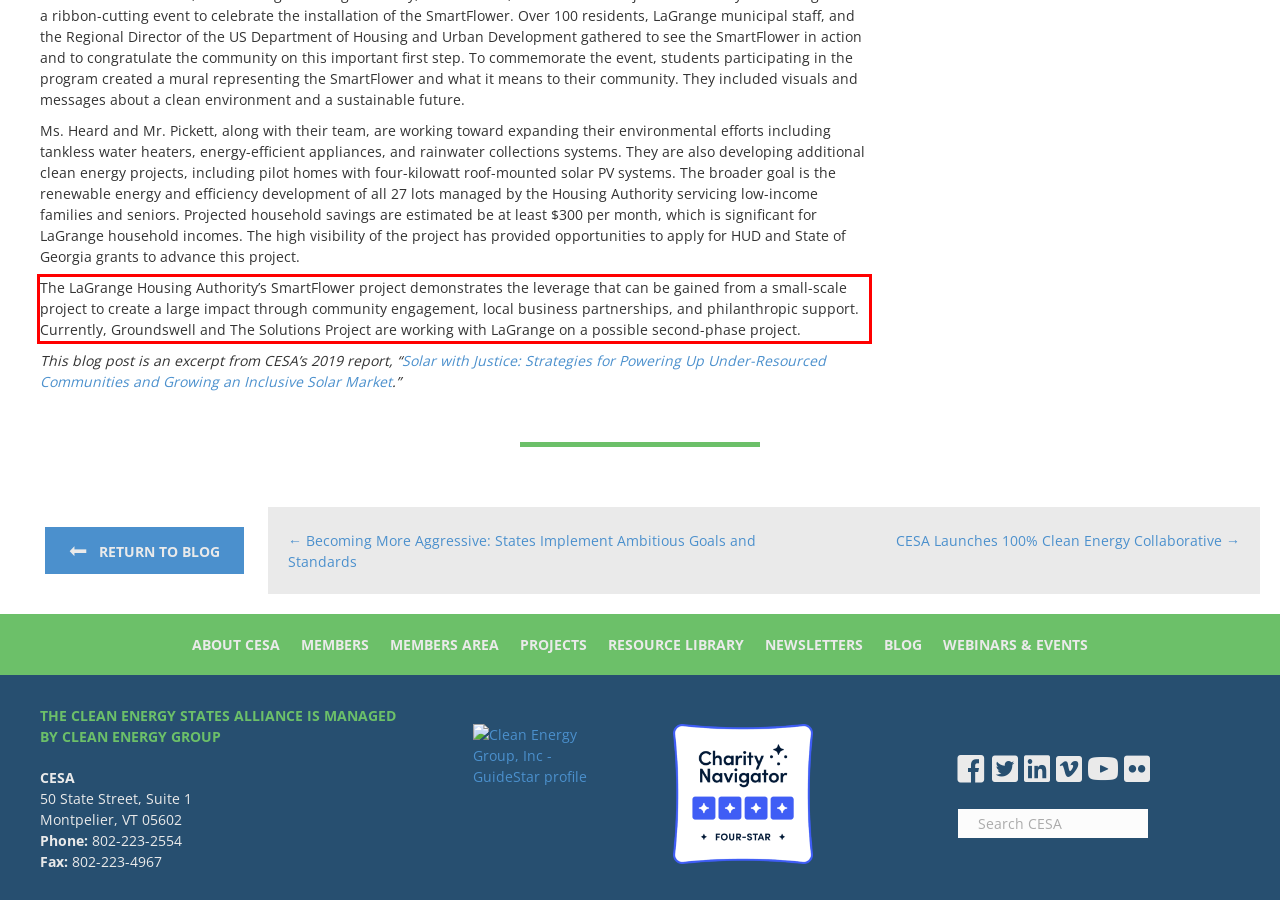Examine the screenshot of the webpage, locate the red bounding box, and perform OCR to extract the text contained within it.

The LaGrange Housing Authority’s SmartFlower project demonstrates the leverage that can be gained from a small-scale project to create a large impact through community engagement, local business partnerships, and philanthropic support. Currently, Groundswell and The Solutions Project are working with LaGrange on a possible second-phase project.